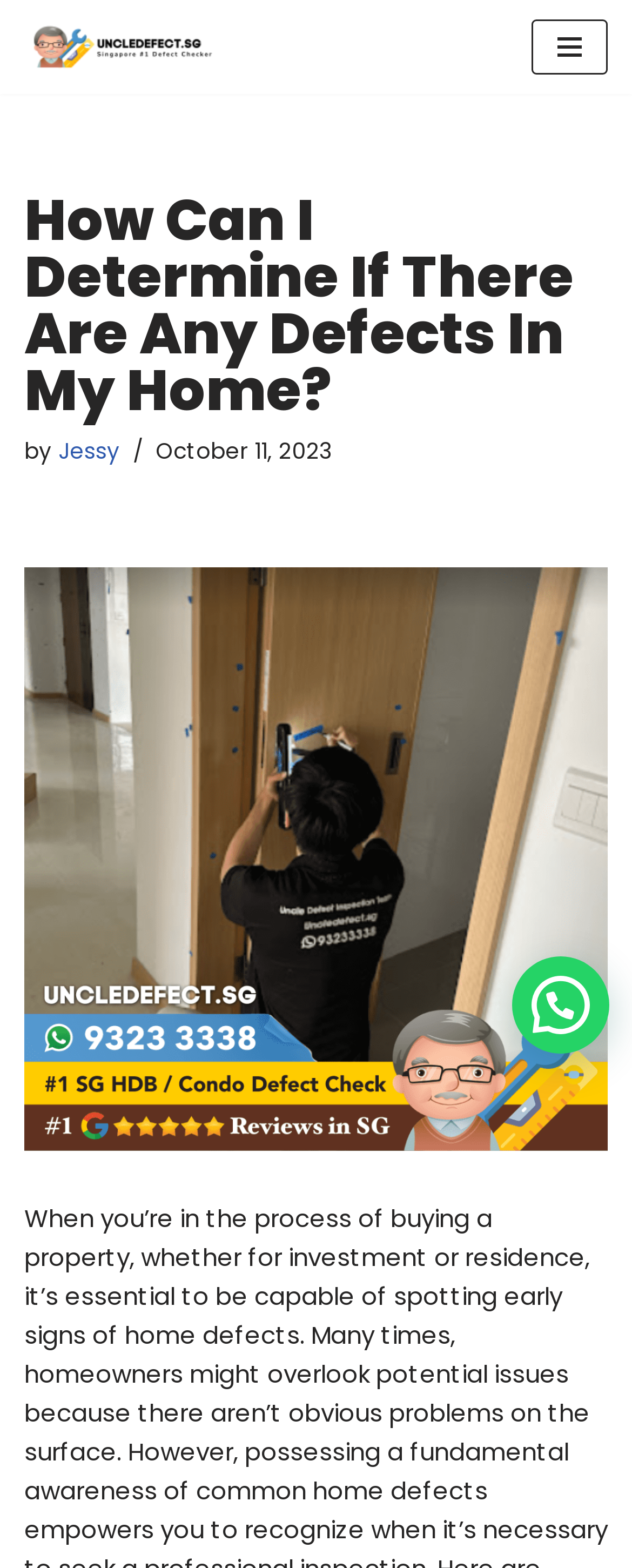How many figures are in the article? Observe the screenshot and provide a one-word or short phrase answer.

2